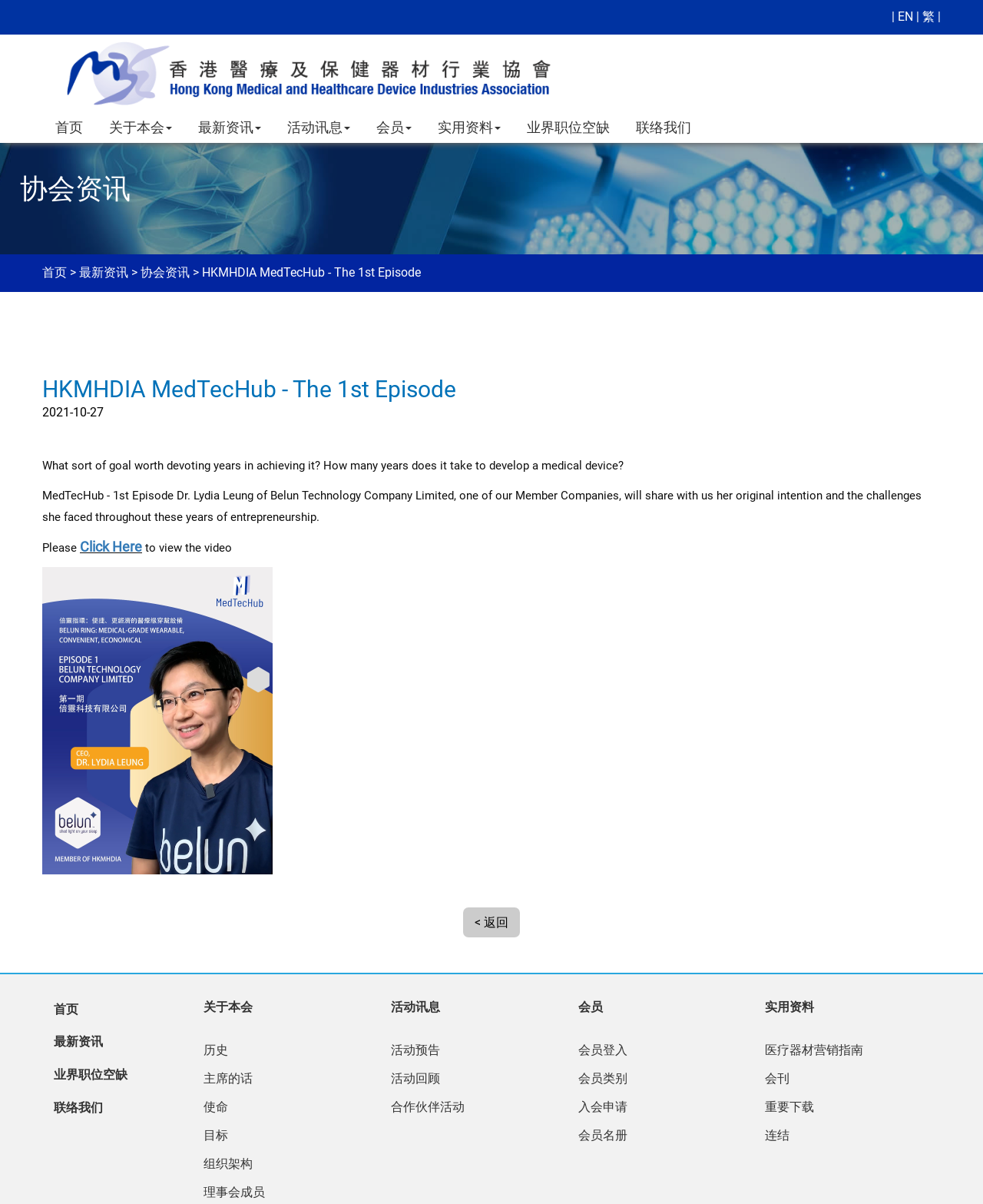Create a detailed summary of all the visual and textual information on the webpage.

The webpage is about the Hong Kong Medical and Healthcare Device Industries Association Limited. At the top, there is a horizontal menu bar with links to "EN" and "繁" for language selection. Below the menu bar, there is a prominent link to "HOSPITAL AUTHORITY" with an accompanying image.

On the left side of the page, there is a vertical menu with buttons to "关于本会" (About Us), "最新资讯" (Latest News), "活动讯息" (Activity News), "会员" (Members), and "实用资料" (Useful Resources). Each button has a dropdown menu with more specific links.

In the main content area, there is a heading "协会资讯" (Association News) followed by a subheading "HKMHDIA MedTecHub - The 1st Episode". Below the subheading, there is a brief article with a date "2021-10-27" and a description of the MedTecHub episode. The article is accompanied by a link to view the video.

Further down the page, there are three columns of links and descriptions, organized into categories such as "关于本会" (About Us), "活动讯息" (Activity News), and "会员" (Members). Each category has multiple links to specific pages or resources.

At the bottom of the page, there are links to "首页" (Home), "最新资讯" (Latest News), "业界职位空缺" (Job Vacancies), and "联络我们" (Contact Us).